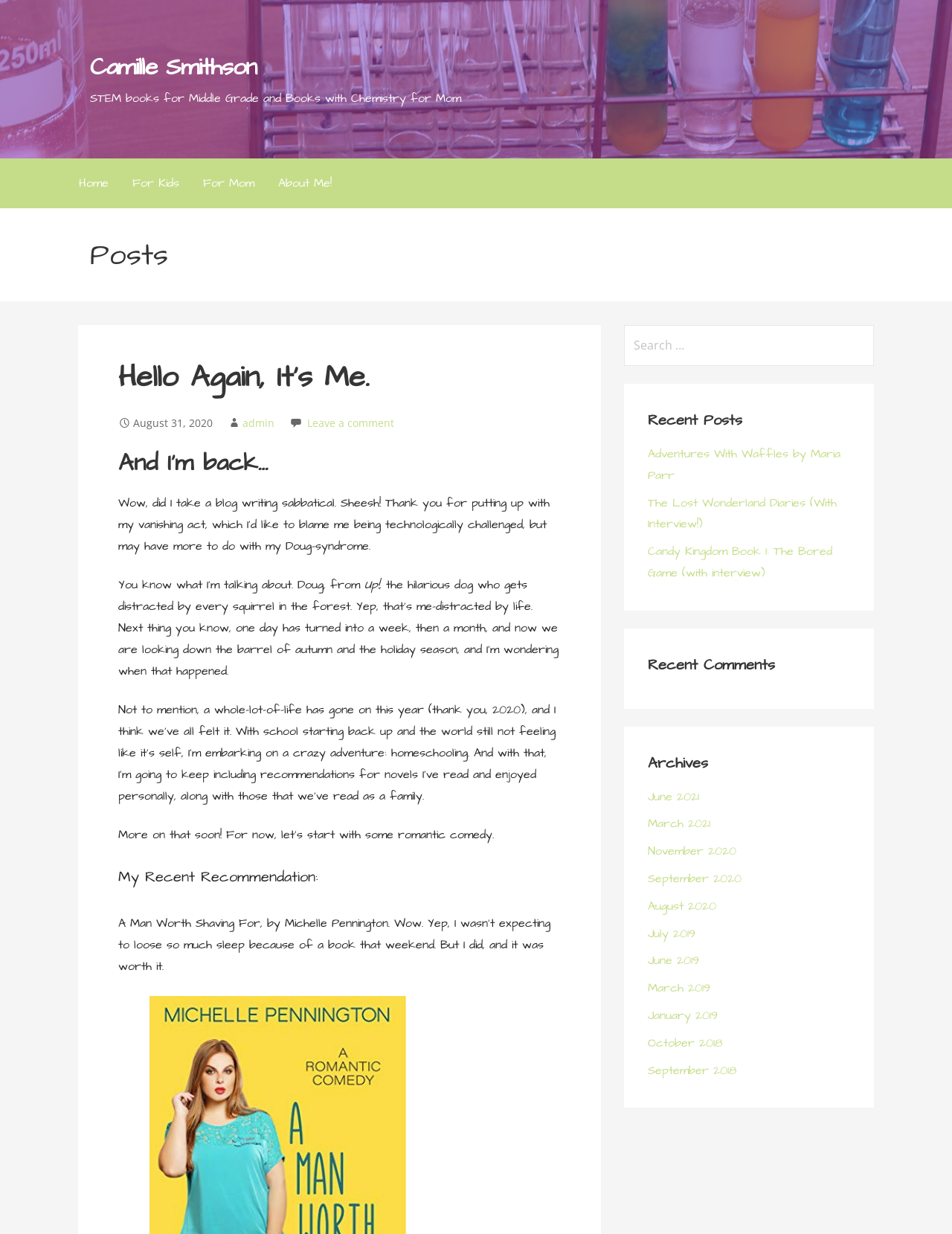Locate the bounding box coordinates of the region to be clicked to comply with the following instruction: "Search for something". The coordinates must be four float numbers between 0 and 1, in the form [left, top, right, bottom].

[0.655, 0.264, 0.918, 0.297]